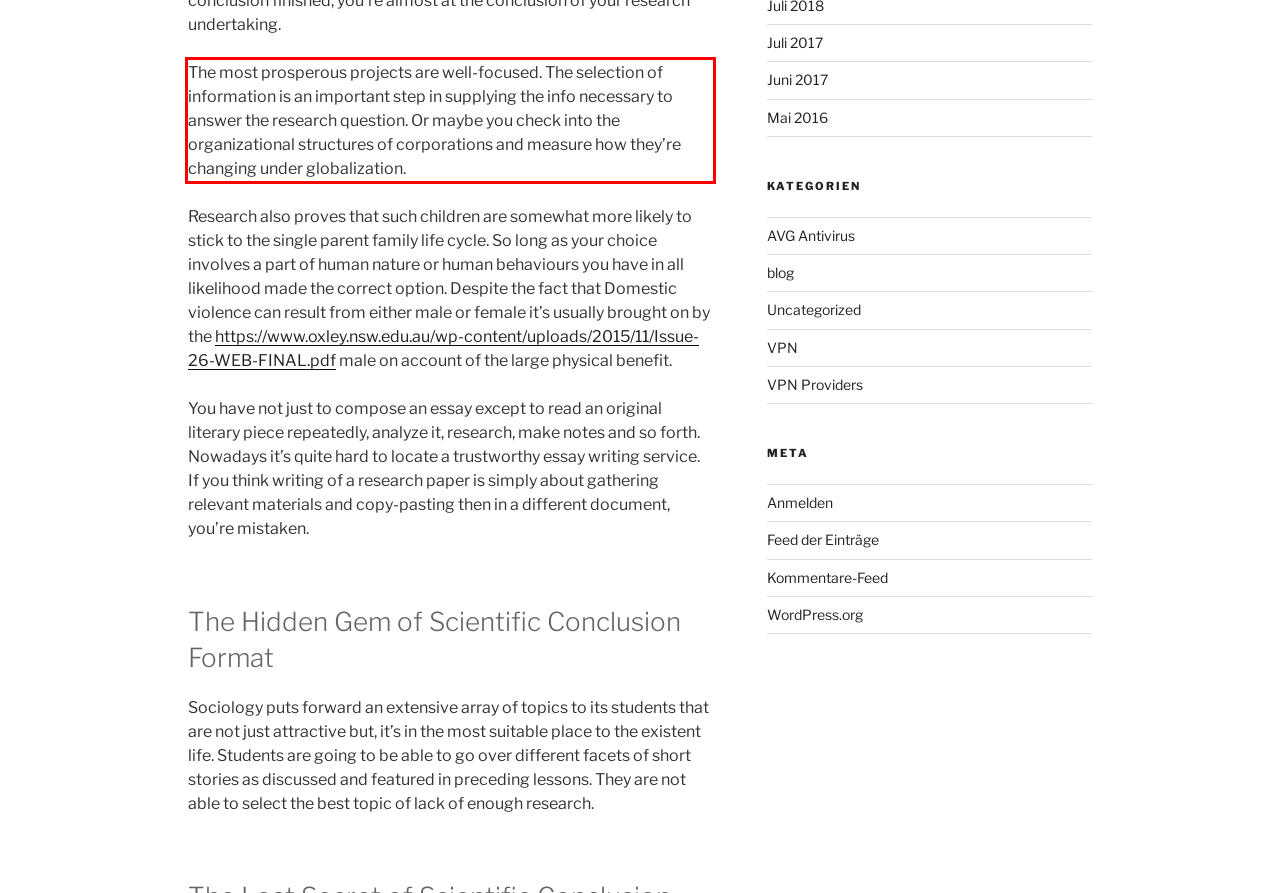Identify the text within the red bounding box on the webpage screenshot and generate the extracted text content.

The most prosperous projects are well-focused. The selection of information is an important step in supplying the info necessary to answer the research question. Or maybe you check into the organizational structures of corporations and measure how they’re changing under globalization.